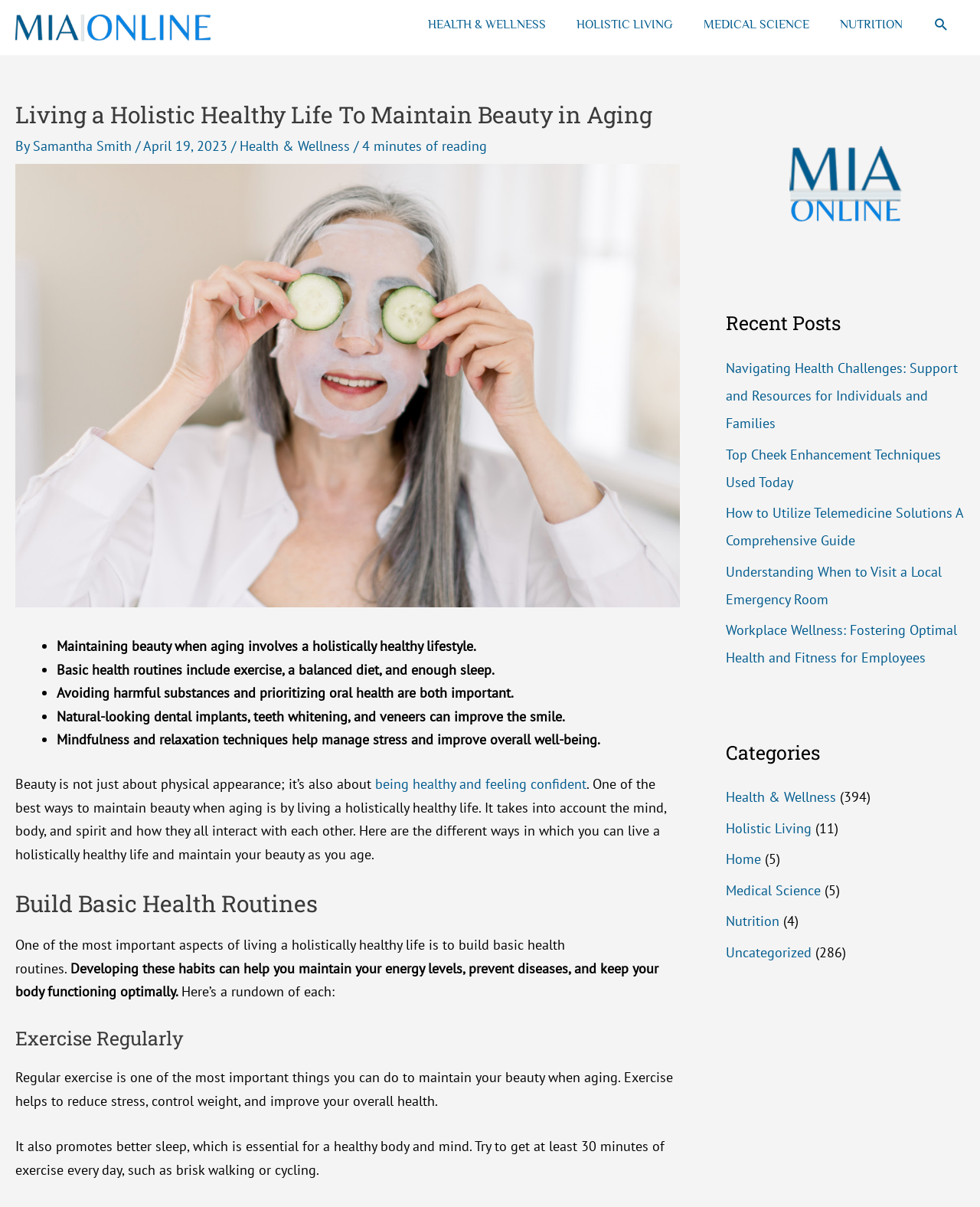Find the bounding box coordinates for the element that must be clicked to complete the instruction: "View the 'Recent Posts' section". The coordinates should be four float numbers between 0 and 1, indicated as [left, top, right, bottom].

[0.741, 0.258, 0.984, 0.278]